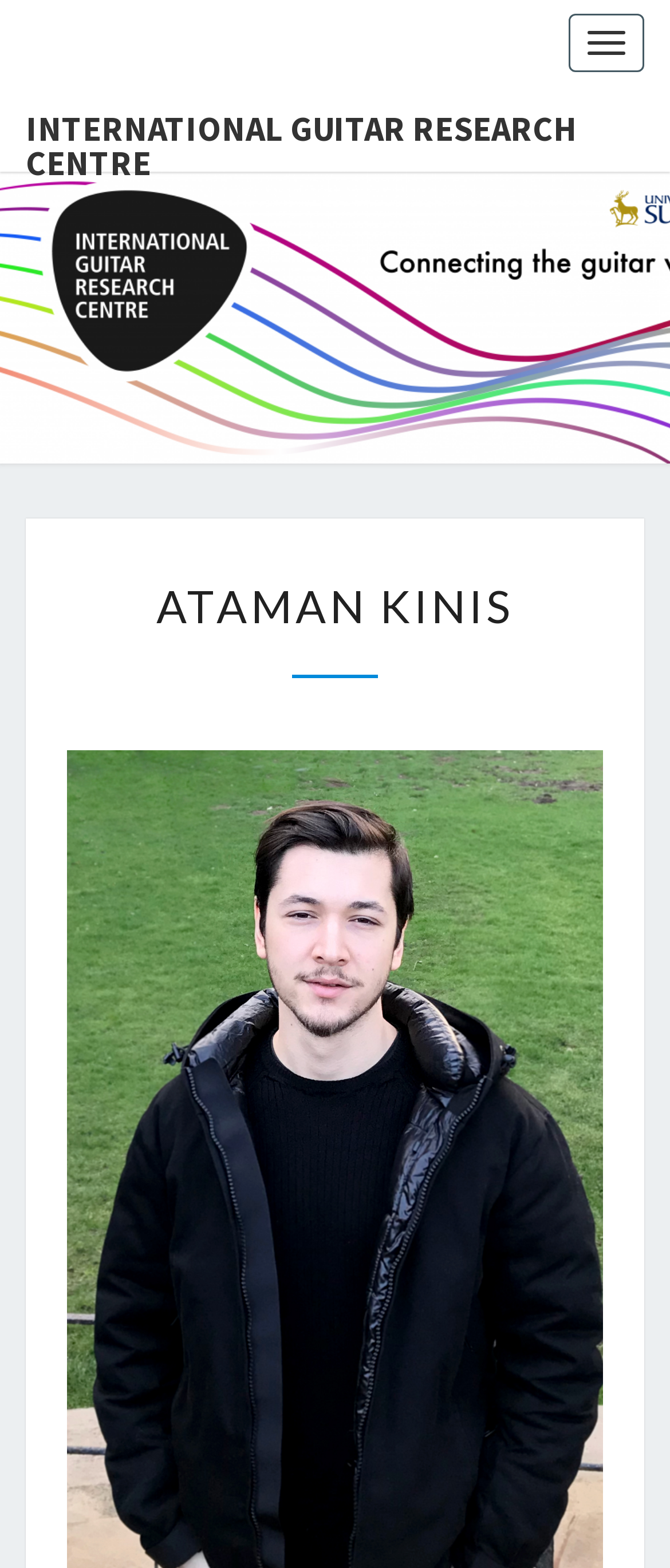Using the format (top-left x, top-left y, bottom-right x, bottom-right y), provide the bounding box coordinates for the described UI element. All values should be floating point numbers between 0 and 1: Toggle navigation

[0.849, 0.009, 0.962, 0.046]